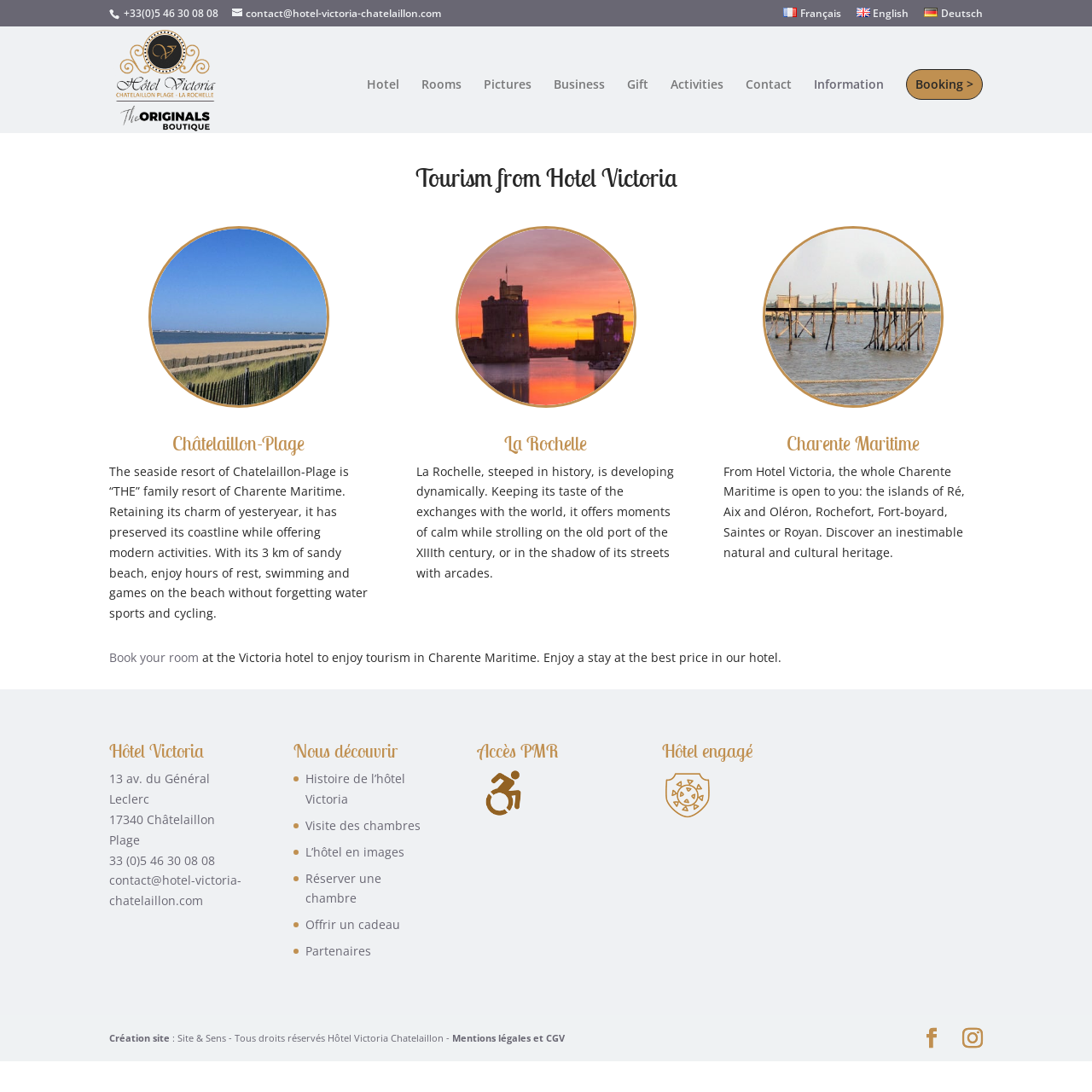Please identify the bounding box coordinates of the clickable element to fulfill the following instruction: "View 'Rooms' information". The coordinates should be four float numbers between 0 and 1, i.e., [left, top, right, bottom].

[0.386, 0.072, 0.423, 0.122]